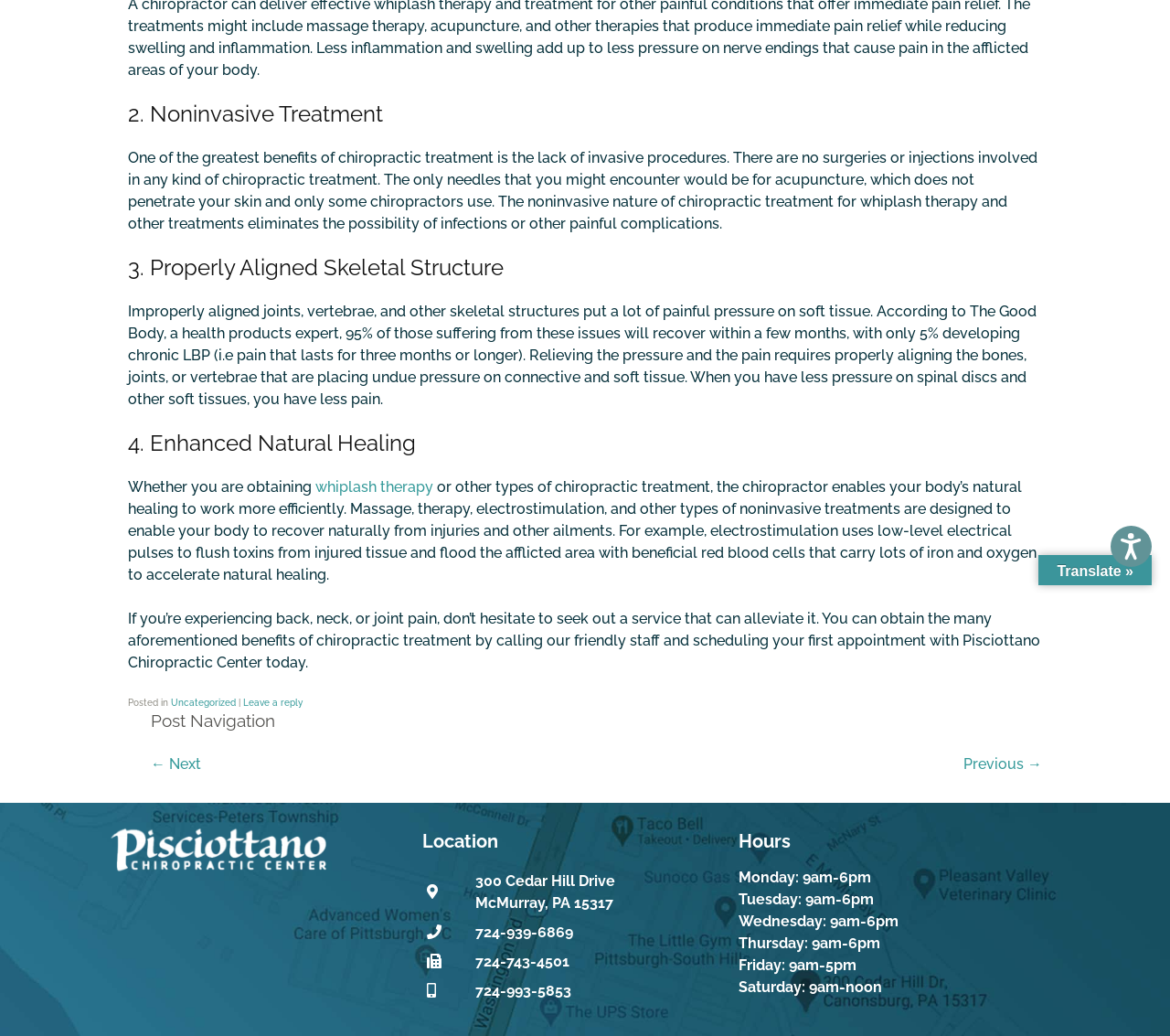Identify the bounding box coordinates for the UI element described as: "whiplash therapy". The coordinates should be provided as four floats between 0 and 1: [left, top, right, bottom].

[0.27, 0.462, 0.37, 0.478]